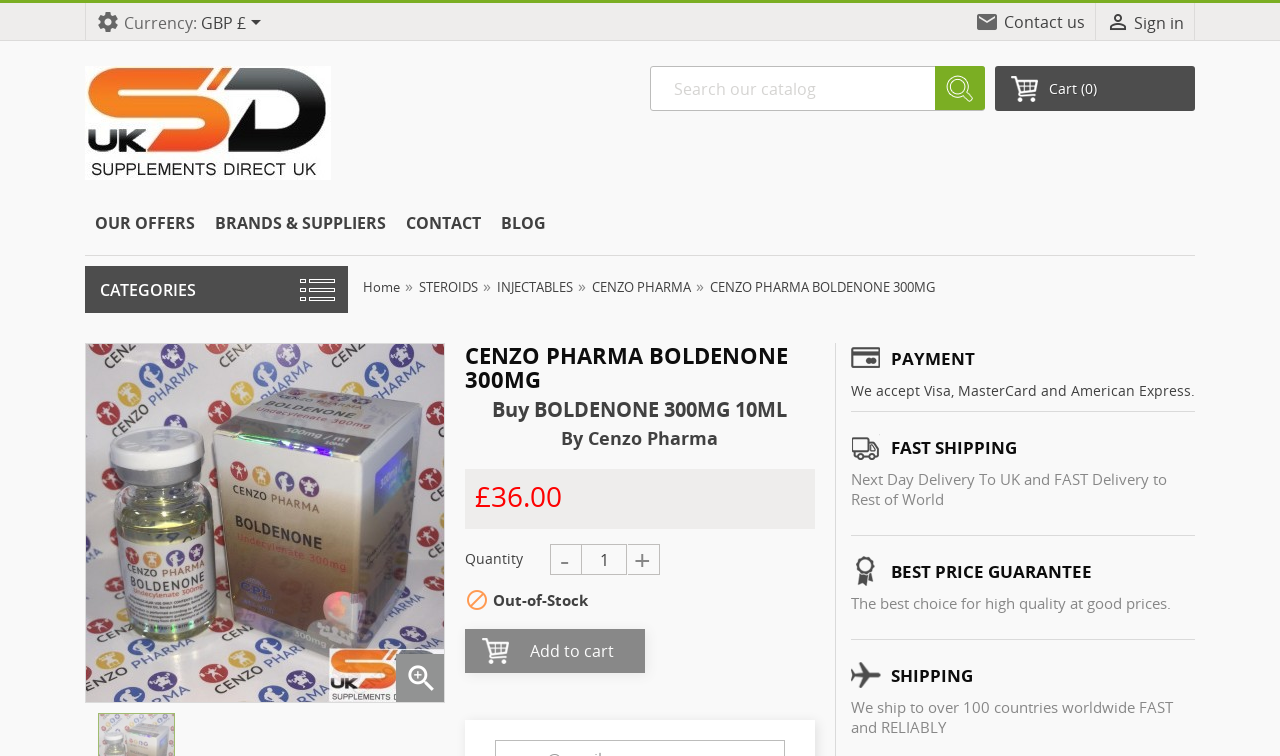Please determine the bounding box coordinates of the element to click on in order to accomplish the following task: "Contact us for support". Ensure the coordinates are four float numbers ranging from 0 to 1, i.e., [left, top, right, bottom].

[0.784, 0.015, 0.848, 0.044]